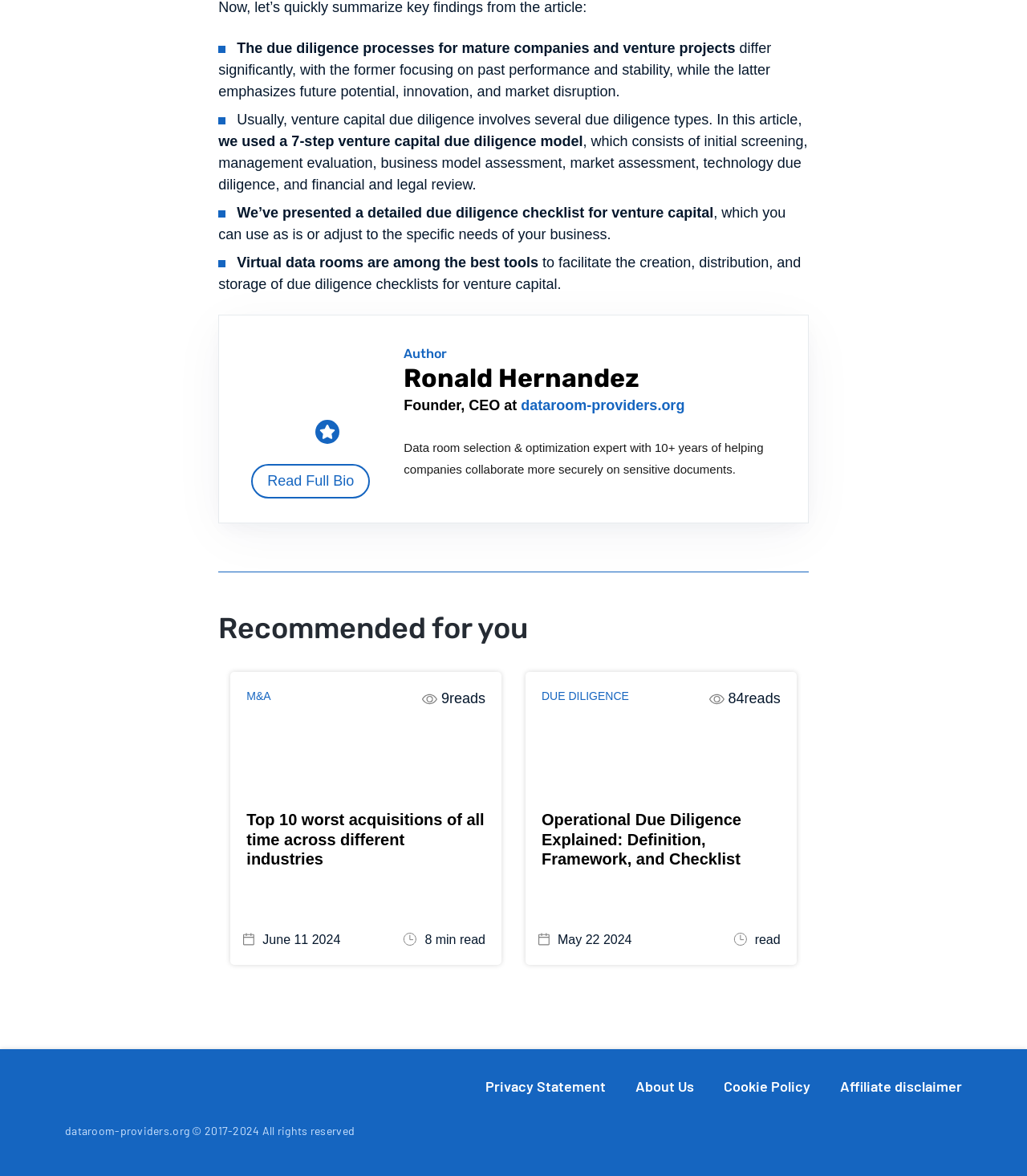What is the topic of the recommended article 'Top 10 worst acquisitions of all time across different industries'?
Refer to the image and provide a detailed answer to the question.

The recommended article 'Top 10 worst acquisitions of all time across different industries' is related to M&A, as indicated by the category label 'M&A' next to the article title.